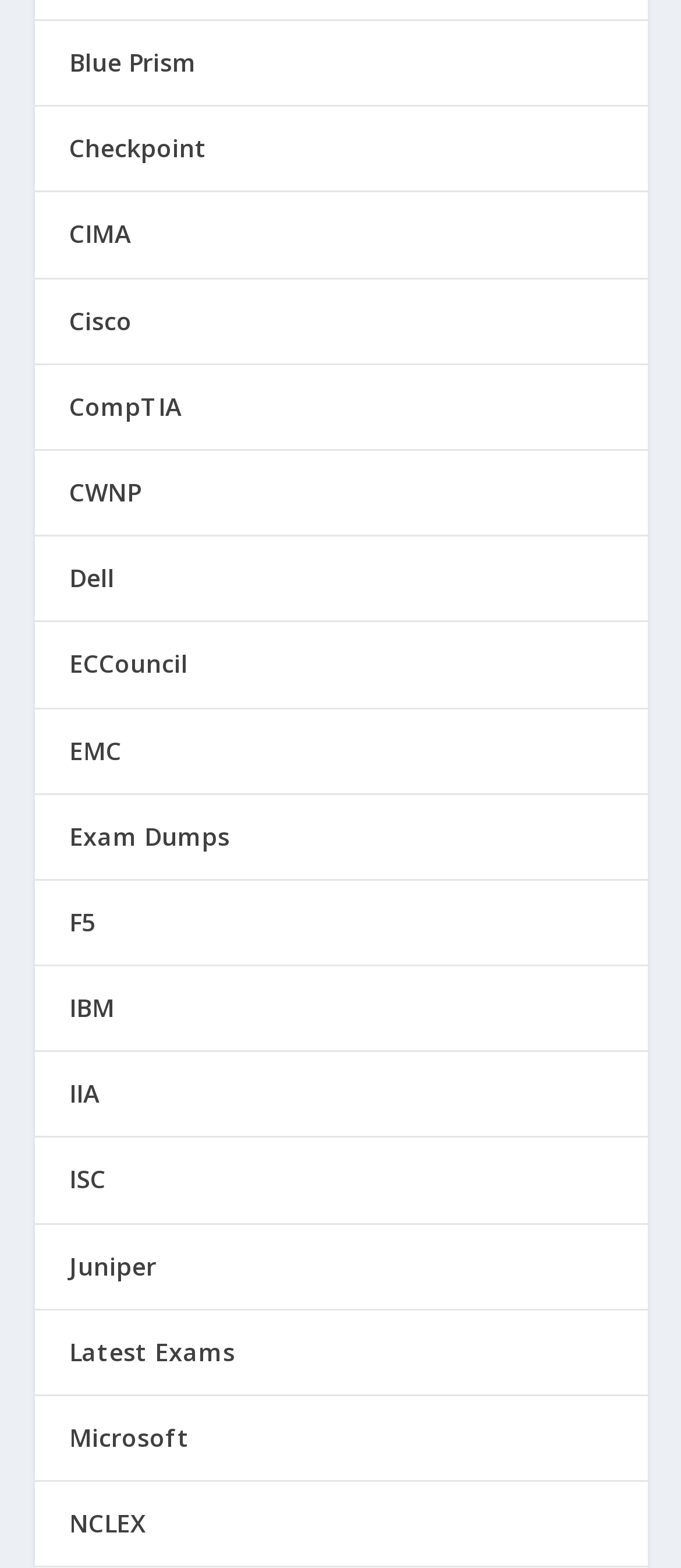Specify the bounding box coordinates of the region I need to click to perform the following instruction: "Explore Exam Dumps". The coordinates must be four float numbers in the range of 0 to 1, i.e., [left, top, right, bottom].

[0.101, 0.522, 0.337, 0.544]